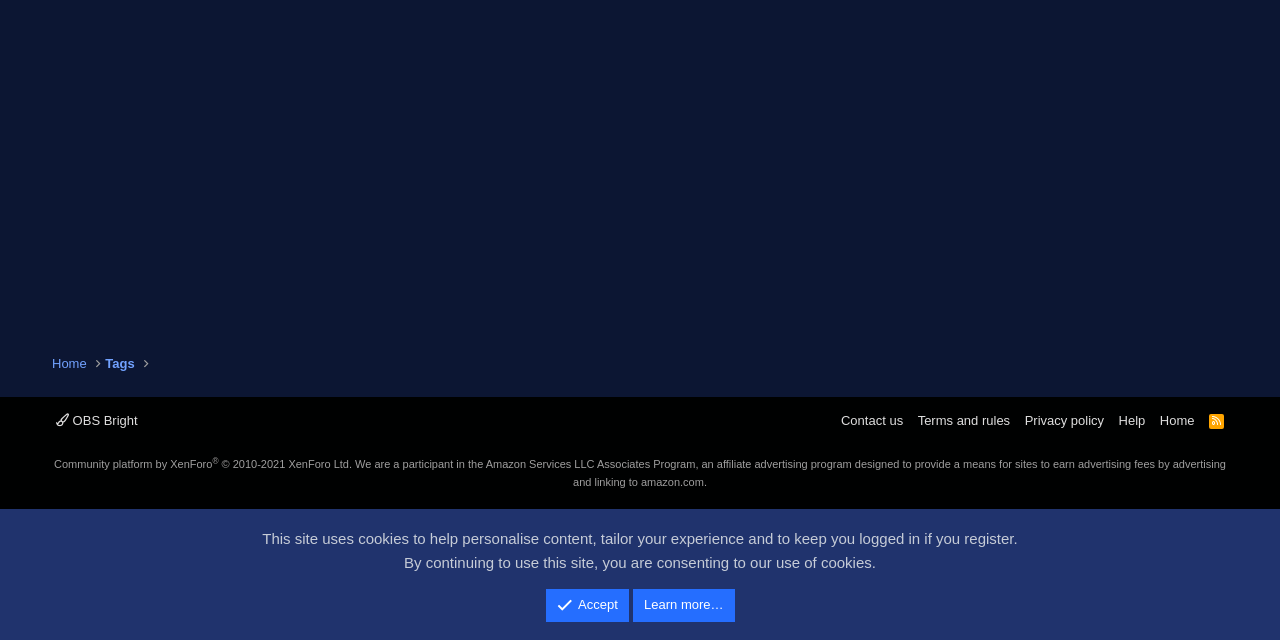Determine the bounding box for the described UI element: "Learn more…".

[0.495, 0.921, 0.574, 0.972]